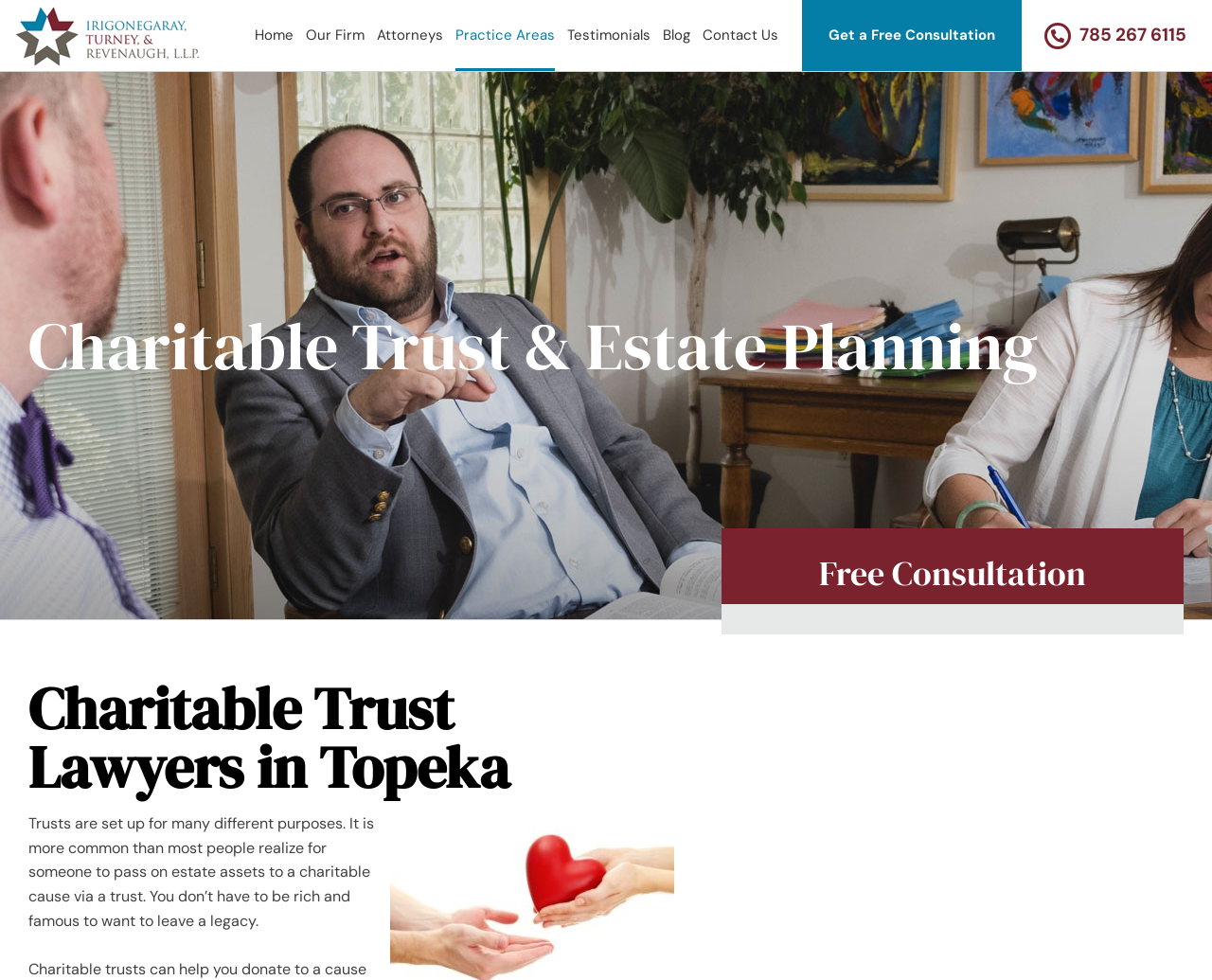Is a free consultation available?
Please answer the question with as much detail as possible using the screenshot.

I saw a heading 'Free Consultation' on the webpage, and also a link 'Get a Free Consultation' under the 'Main Menu' navigation element. This indicates that a free consultation is available.